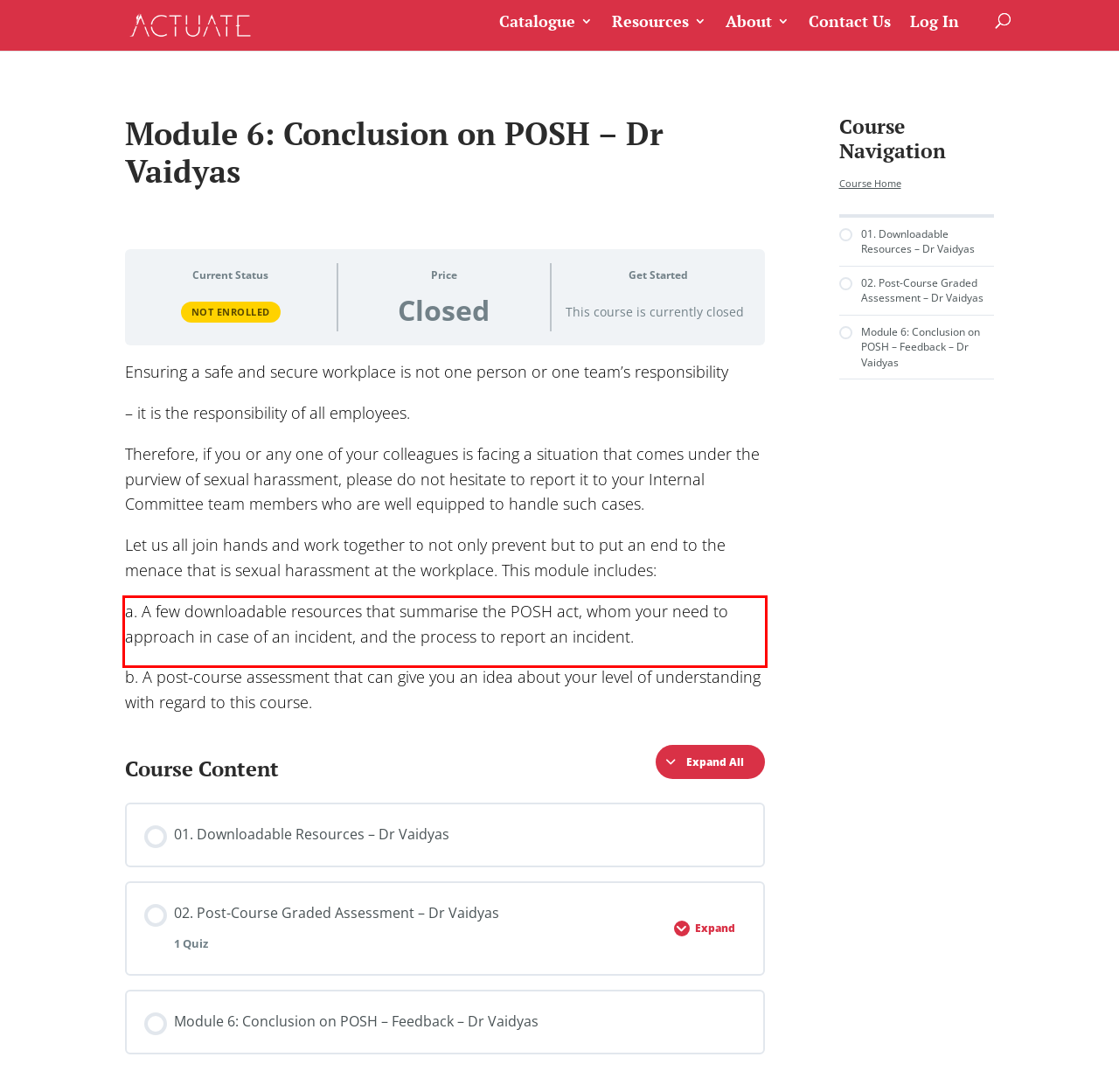You are provided with a screenshot of a webpage featuring a red rectangle bounding box. Extract the text content within this red bounding box using OCR.

a. A few downloadable resources that summarise the POSH act, whom your need to approach in case of an incident, and the process to report an incident.